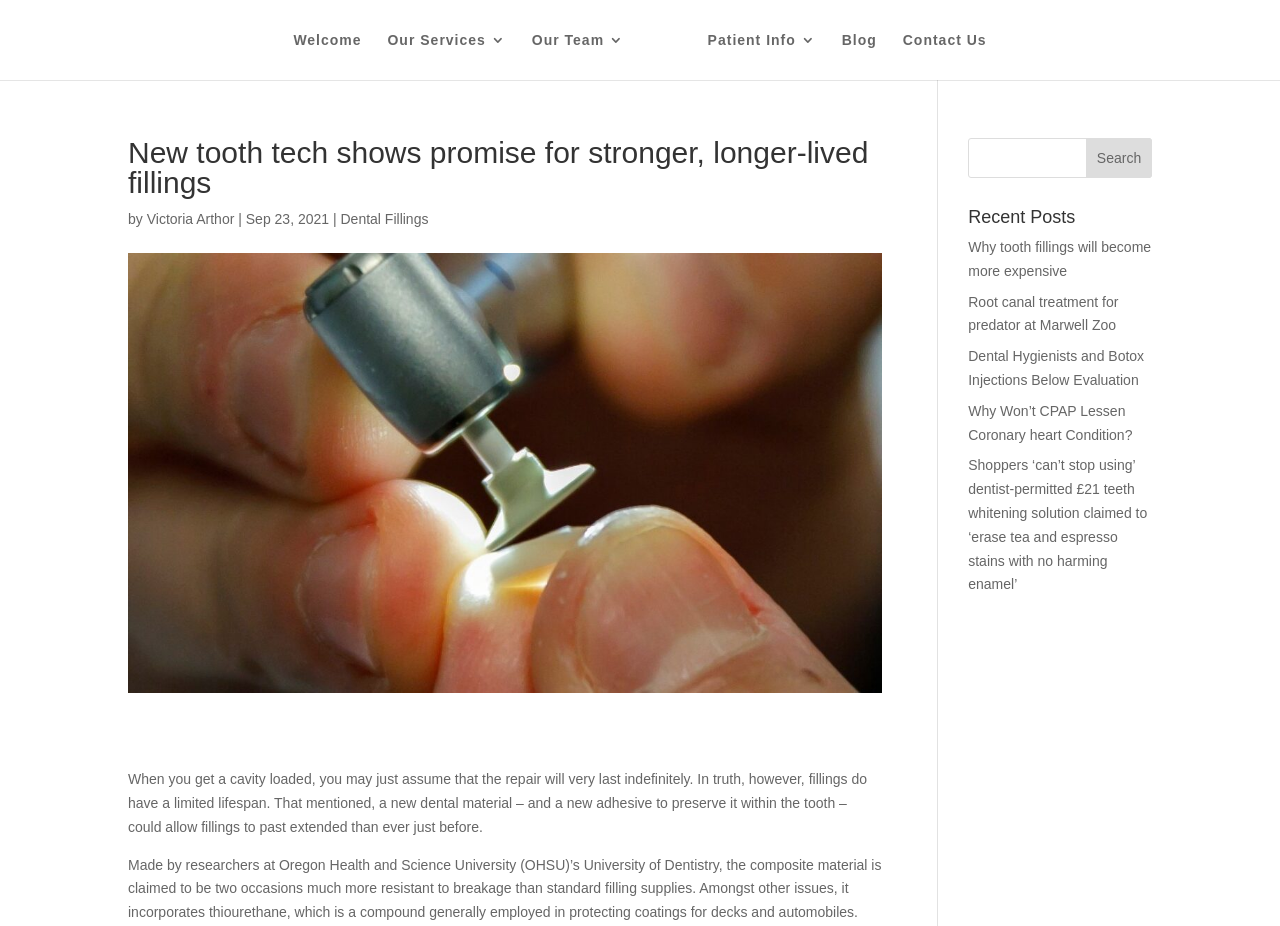Provide the bounding box coordinates of the section that needs to be clicked to accomplish the following instruction: "Search for a keyword."

[0.756, 0.149, 0.9, 0.192]